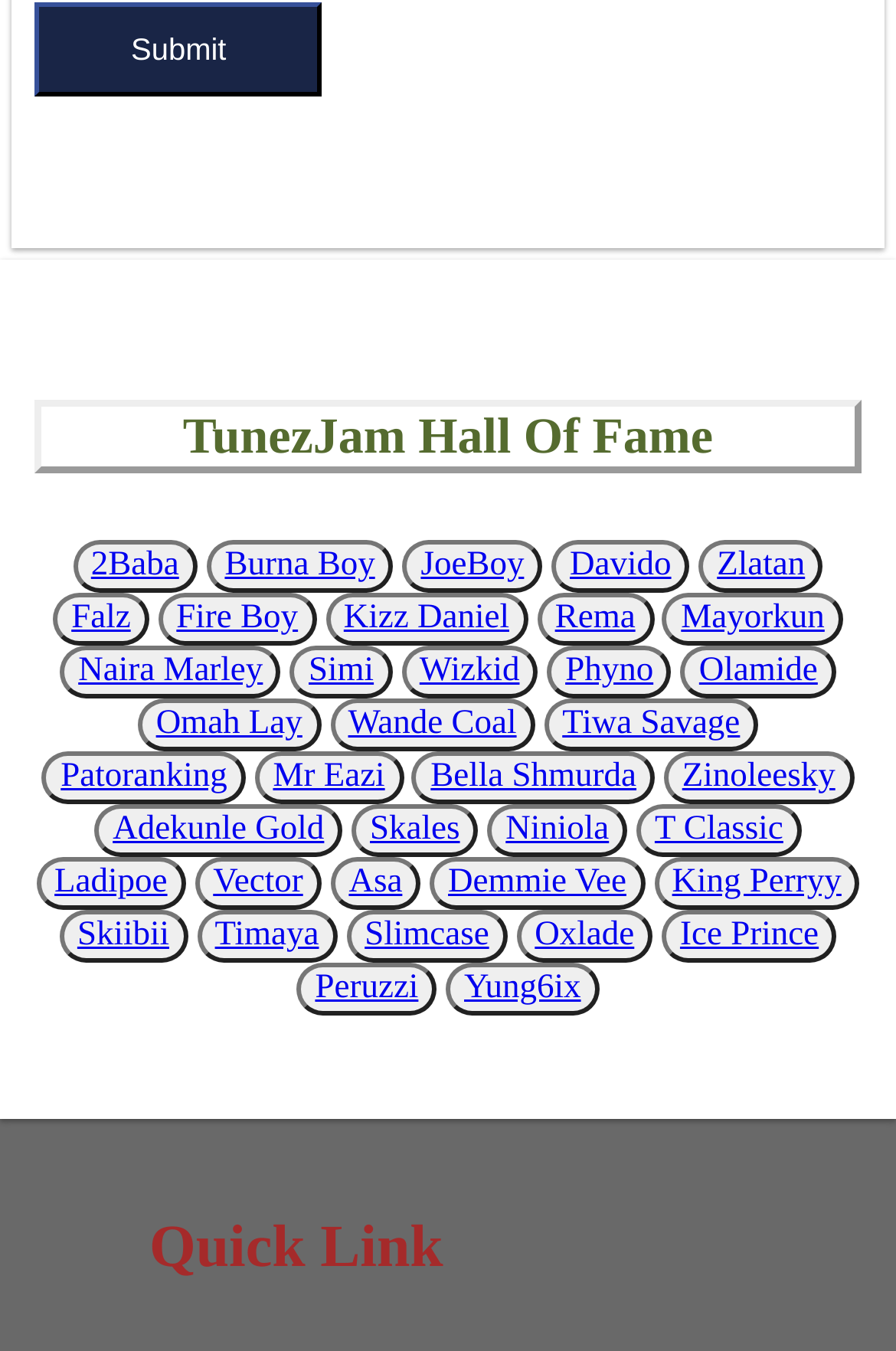Determine the bounding box coordinates of the target area to click to execute the following instruction: "Click on 2Baba."

[0.081, 0.4, 0.22, 0.439]